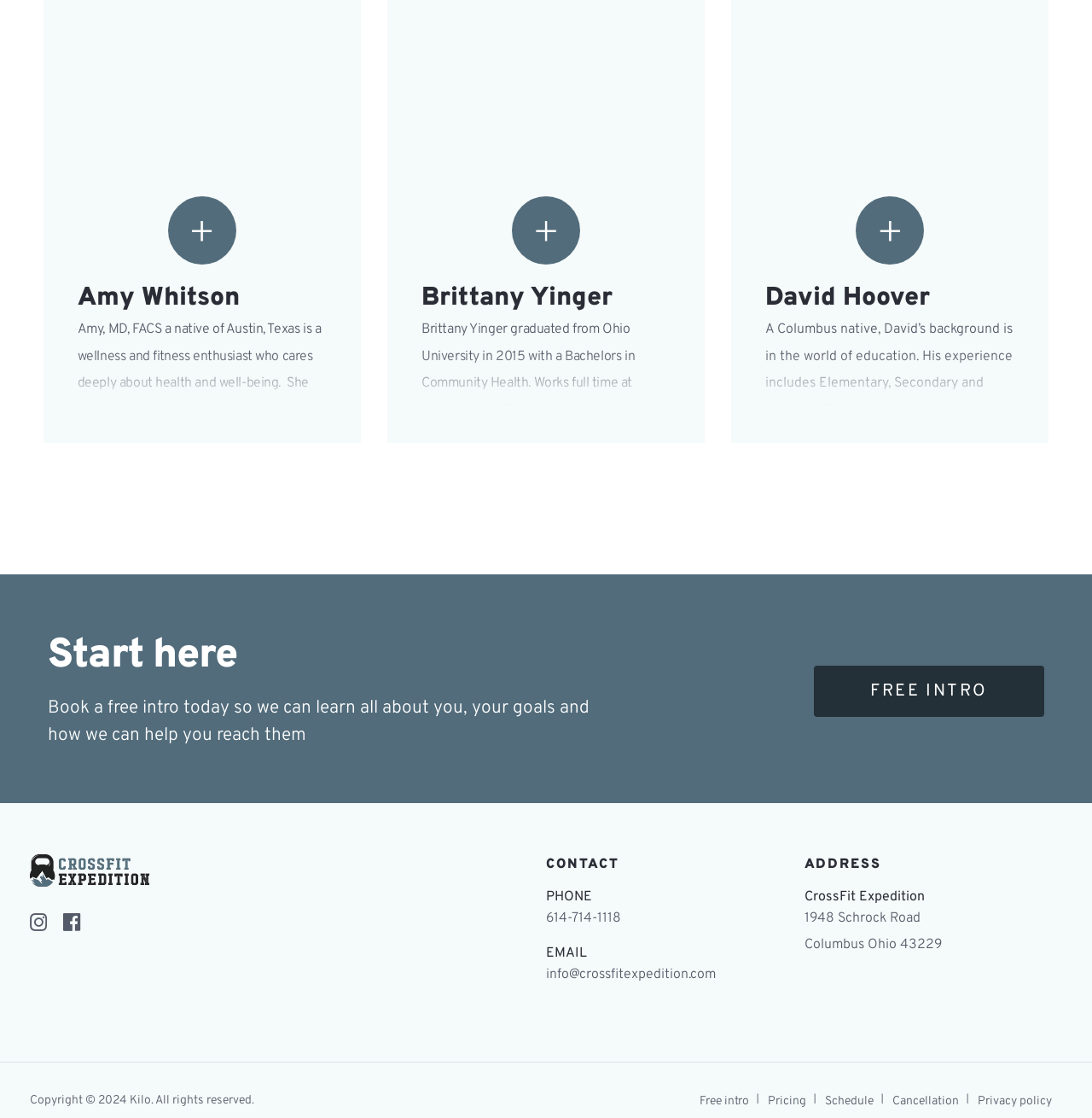What is the name of the fitness platform mentioned? From the image, respond with a single word or brief phrase.

CrossFit